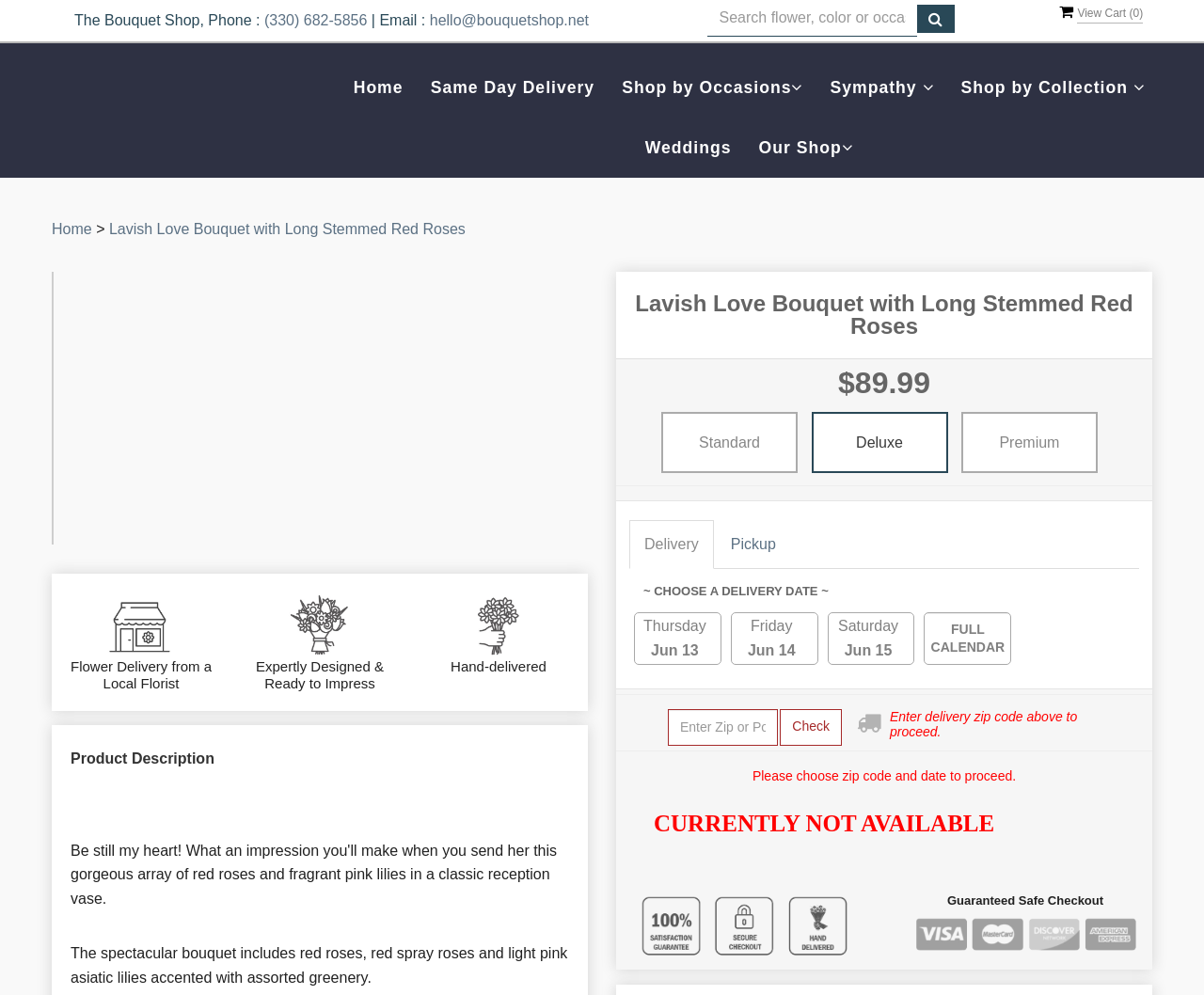Locate the bounding box coordinates of the item that should be clicked to fulfill the instruction: "Enter text in the search box".

[0.588, 0.0, 0.762, 0.037]